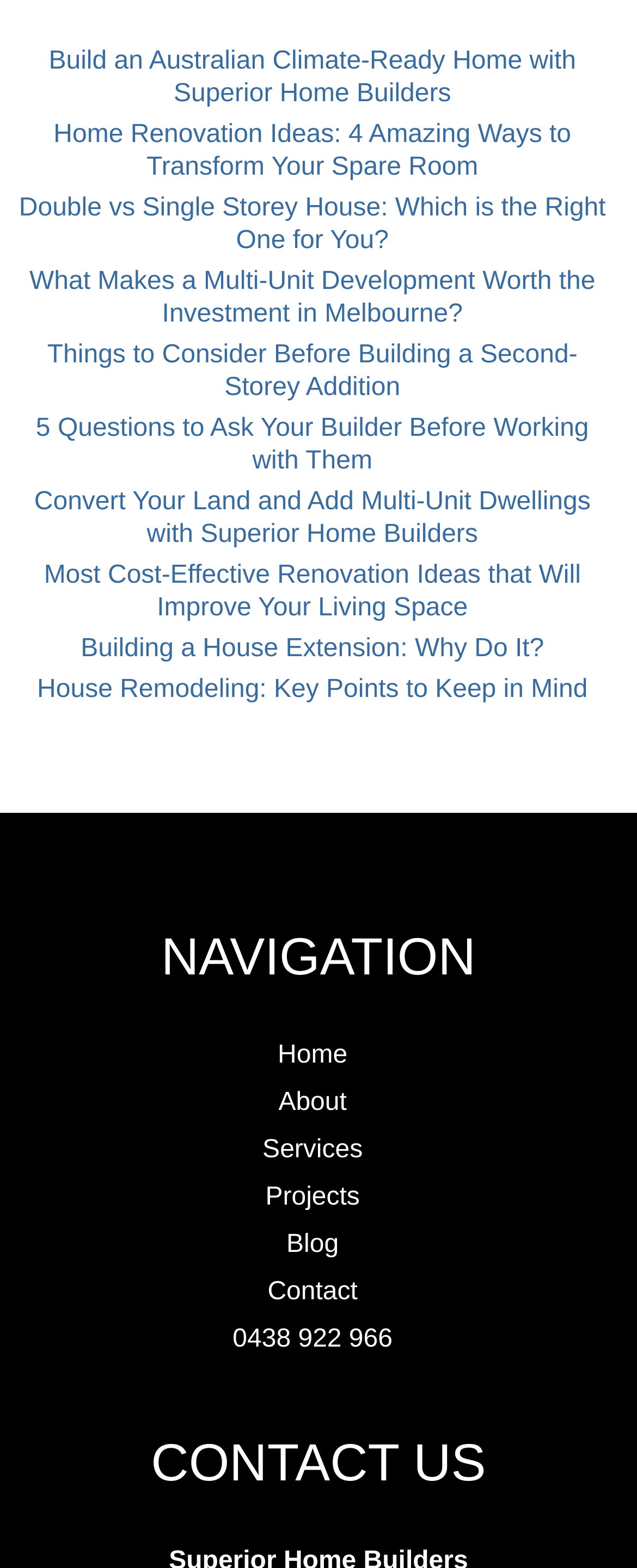Please indicate the bounding box coordinates for the clickable area to complete the following task: "Contact Superior Home Builders". The coordinates should be specified as four float numbers between 0 and 1, i.e., [left, top, right, bottom].

[0.039, 0.842, 0.942, 0.867]